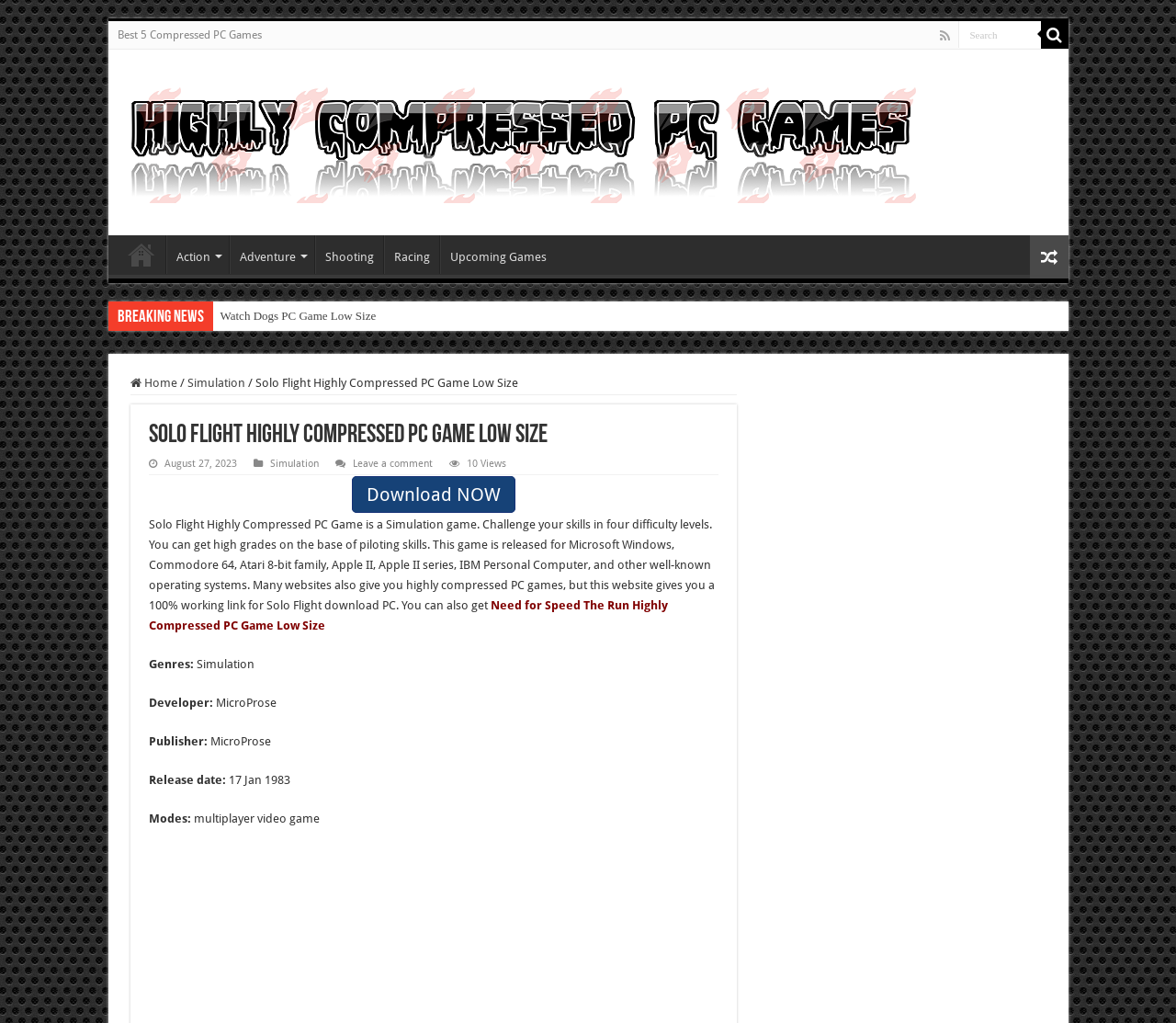Could you please study the image and provide a detailed answer to the question:
What is the name of the first game listed?

I looked at the links under the 'Breaking News' section and found that the first game listed is 'Watch Dogs PC Game Low Size'.